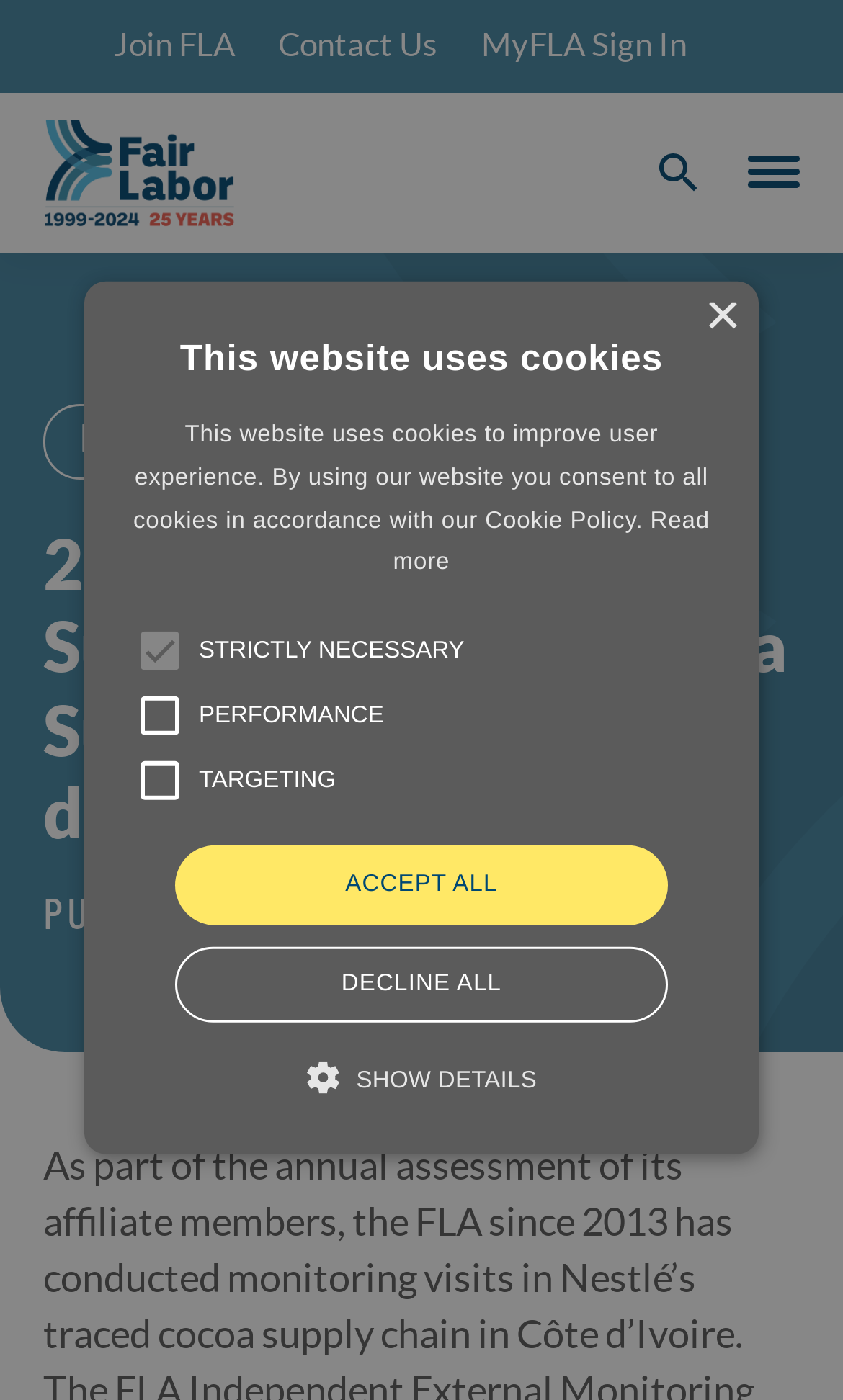Can you find and provide the main heading text of this webpage?

2016 Executive Summary, Nestlé Cocoa Supply Chain, Côte d’Ivoire